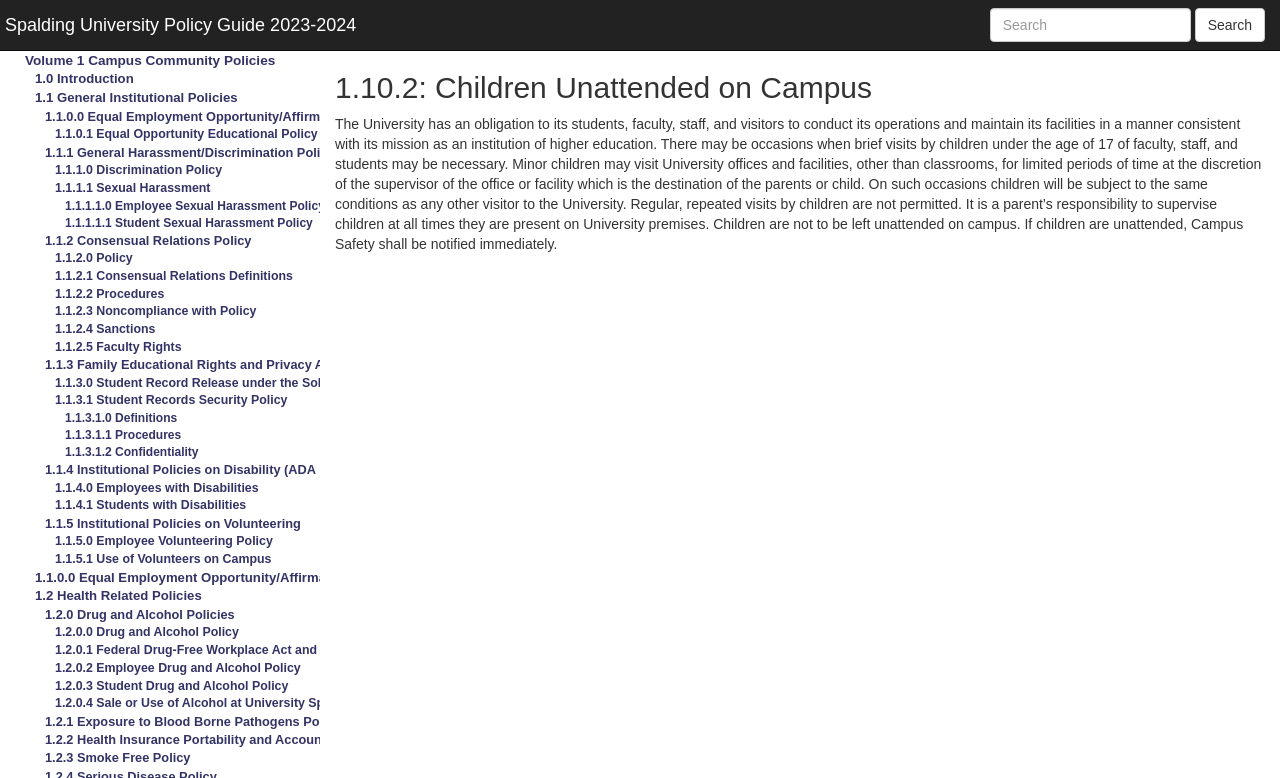Please reply with a single word or brief phrase to the question: 
What is the purpose of the University's policies?

Conduct operations consistently with mission